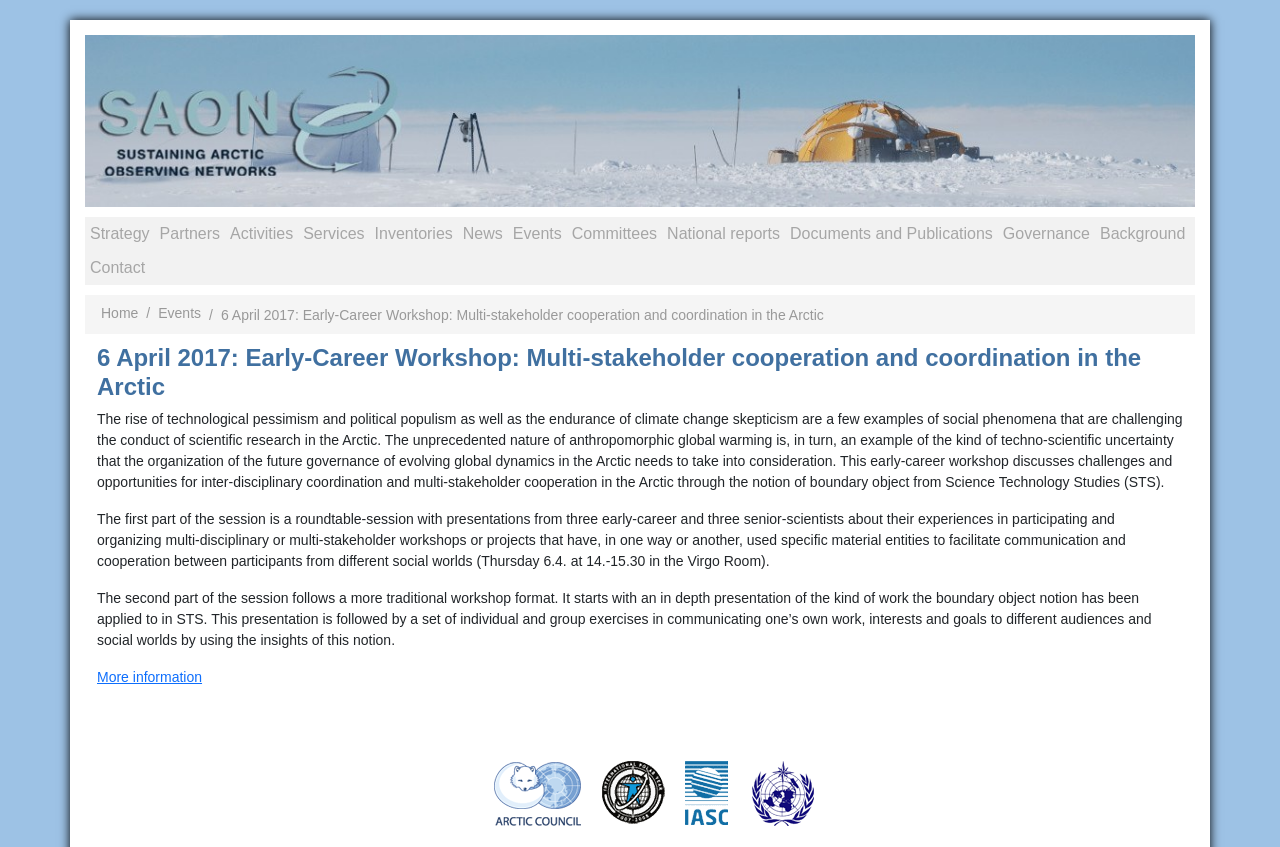Could you provide the bounding box coordinates for the portion of the screen to click to complete this instruction: "Learn about the 'International Polar Year 2007 - 2008'"?

[0.47, 0.925, 0.52, 0.944]